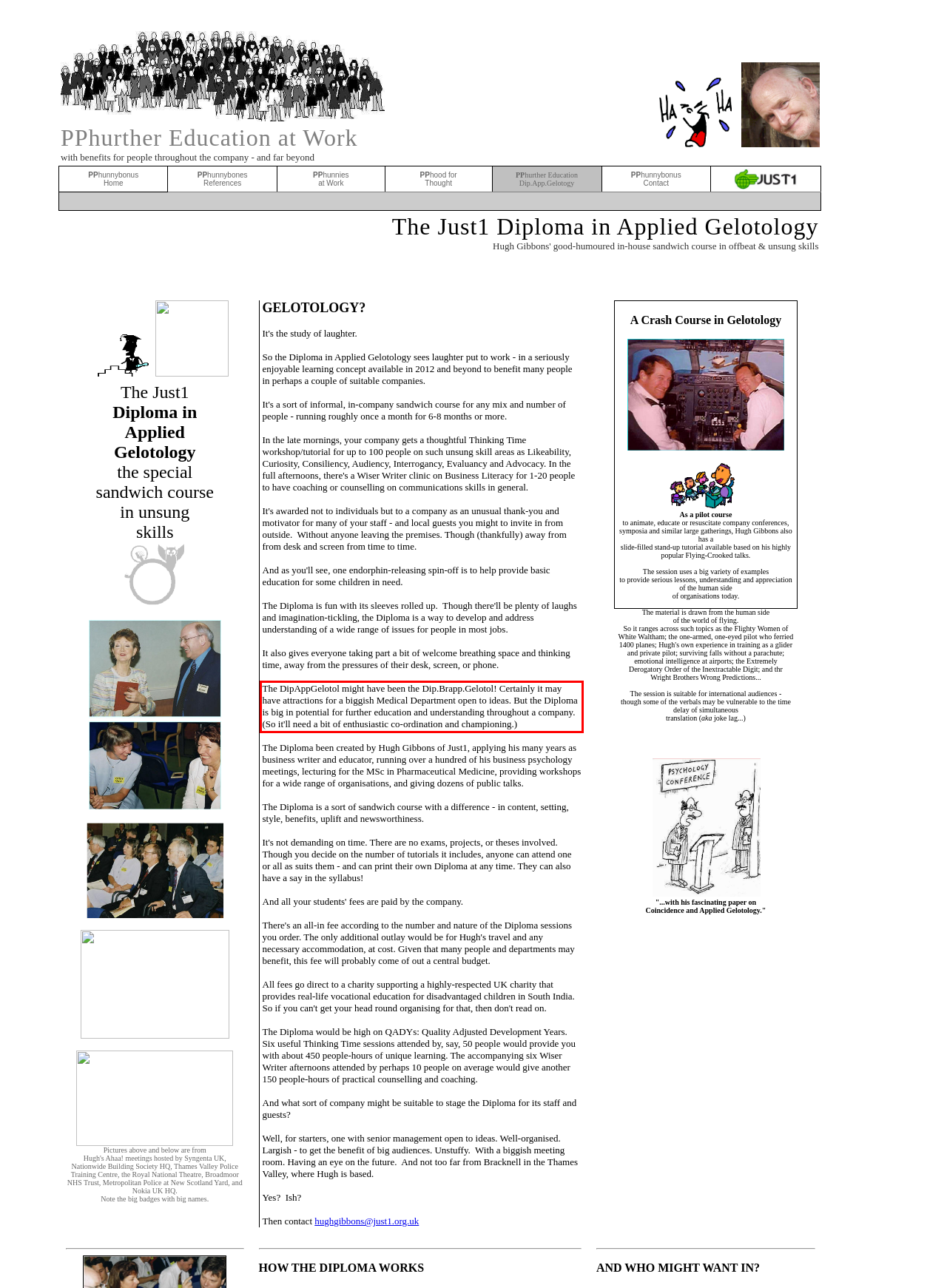Please identify the text within the red rectangular bounding box in the provided webpage screenshot.

The DipAppGelotol might have been the Dip.Brapp.Gelotol! Certainly it may have attractions for a biggish Medical Department open to ideas. But the Diploma is big in potential for further education and understanding throughout a company. (So it'll need a bit of enthusiastic co-ordination and championing.)